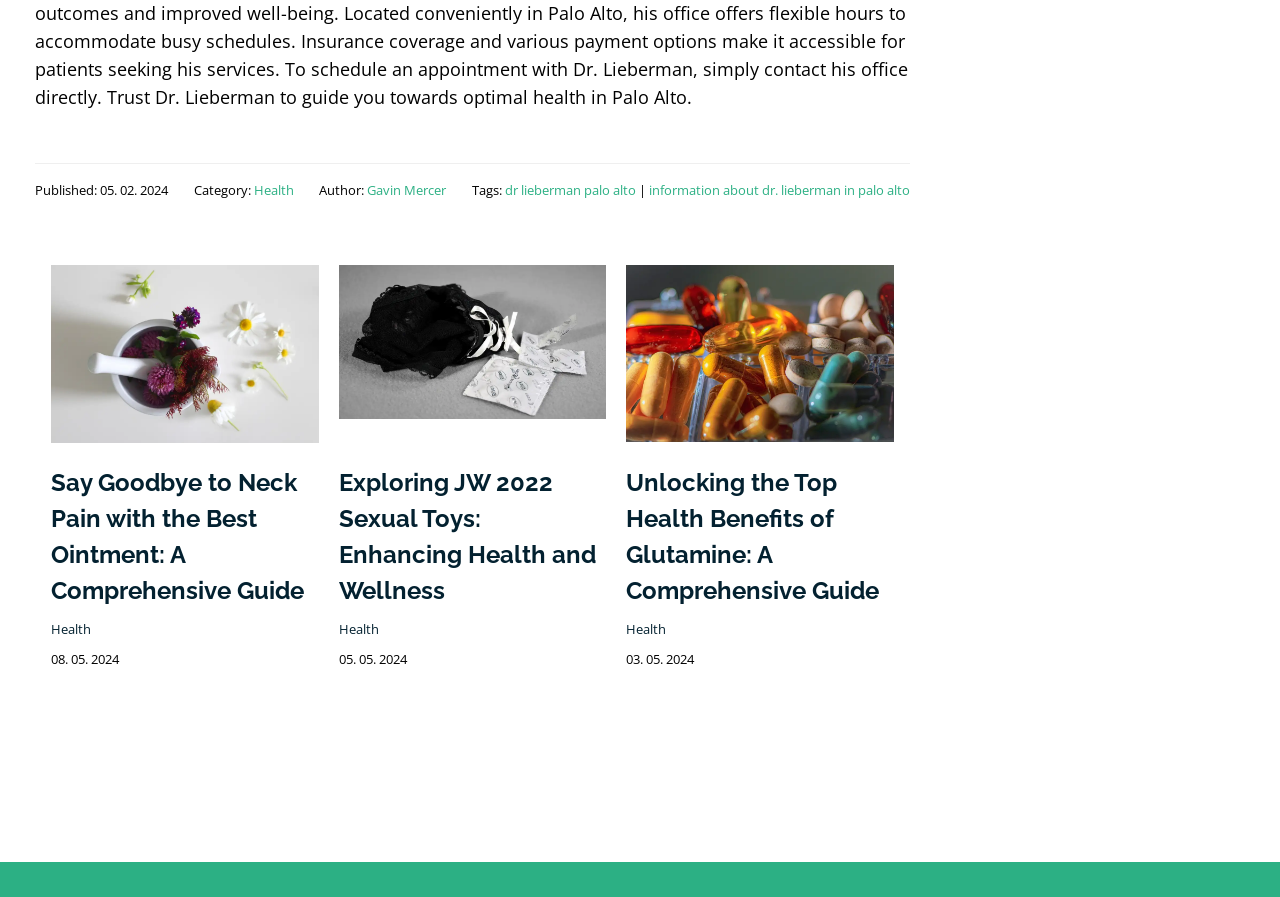Could you provide the bounding box coordinates for the portion of the screen to click to complete this instruction: "Learn about 'Glutamina Beneficios'"?

[0.489, 0.378, 0.698, 0.405]